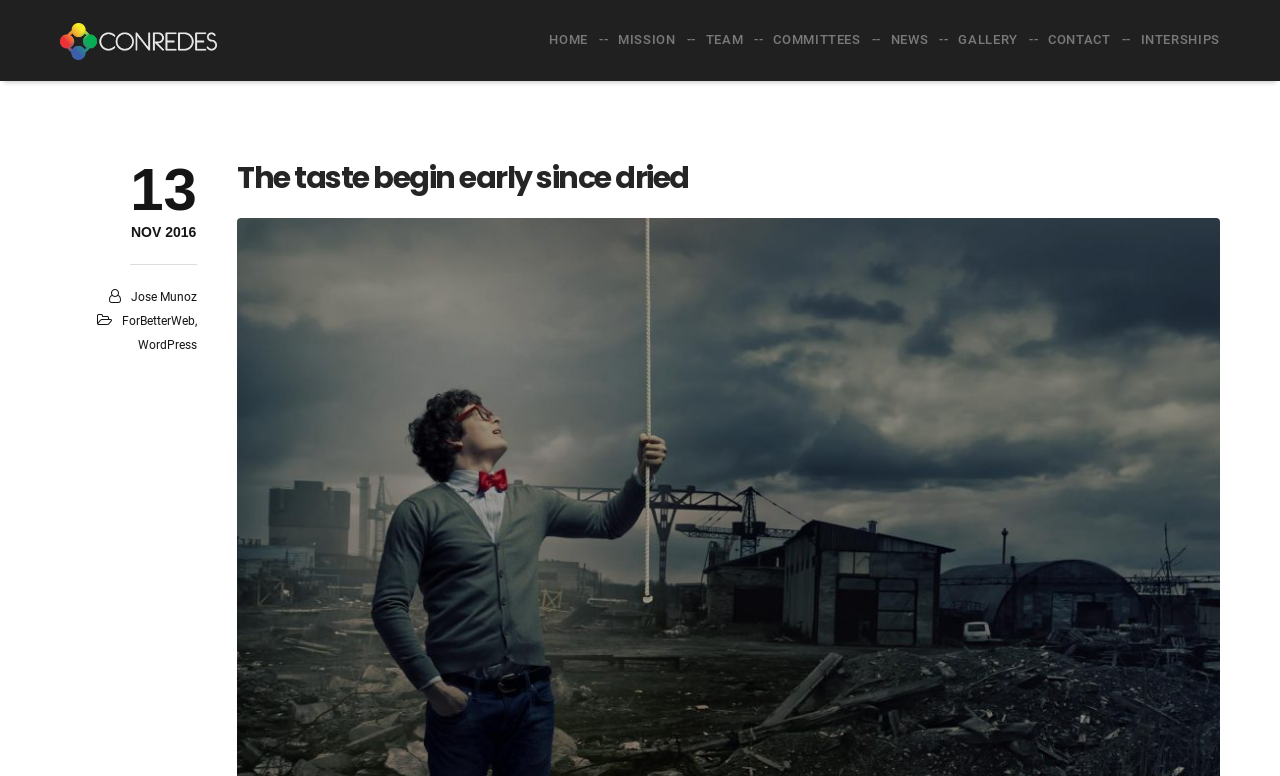Identify and provide the bounding box for the element described by: "ForBetterWeb".

[0.095, 0.405, 0.152, 0.423]